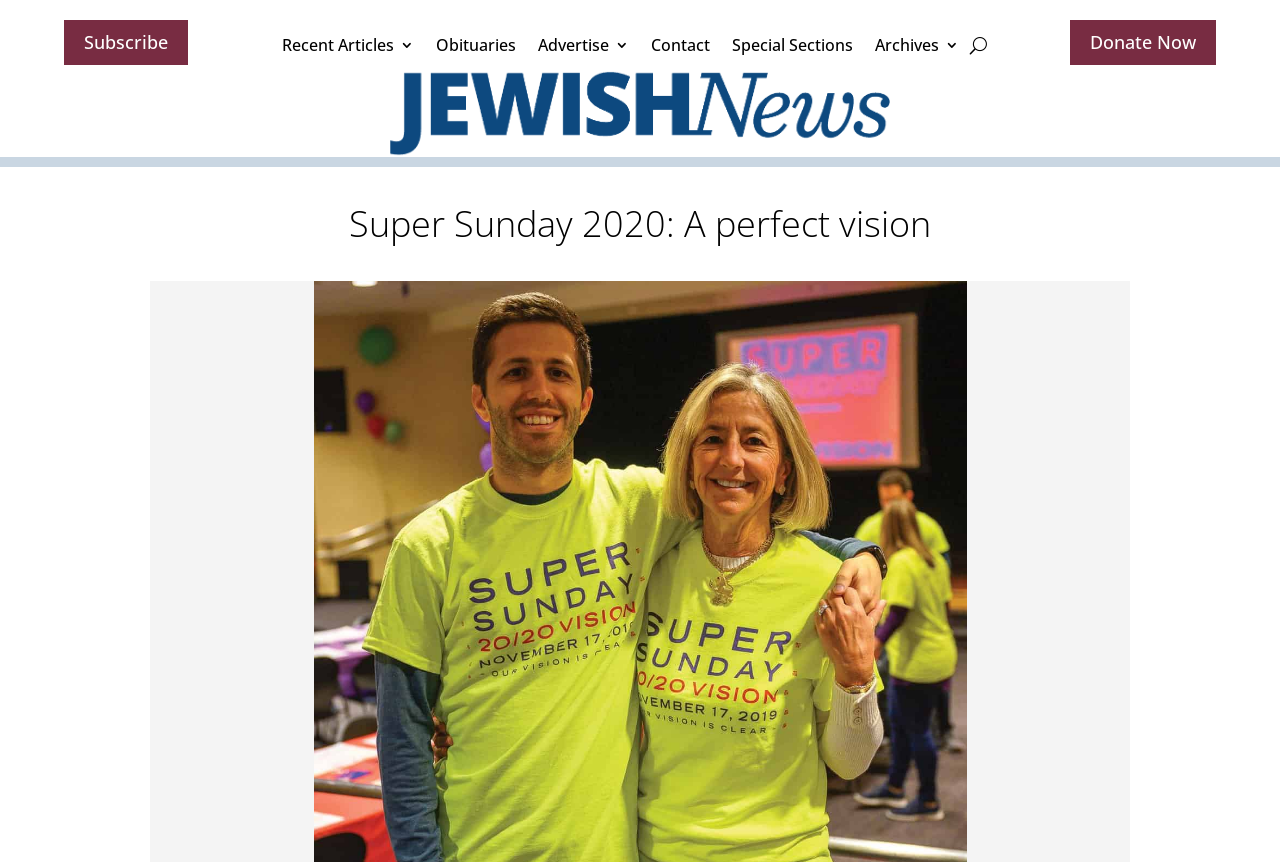Bounding box coordinates are specified in the format (top-left x, top-left y, bottom-right x, bottom-right y). All values are floating point numbers bounded between 0 and 1. Please provide the bounding box coordinate of the region this sentence describes: parent_node: Recent Articles

[0.758, 0.023, 0.771, 0.081]